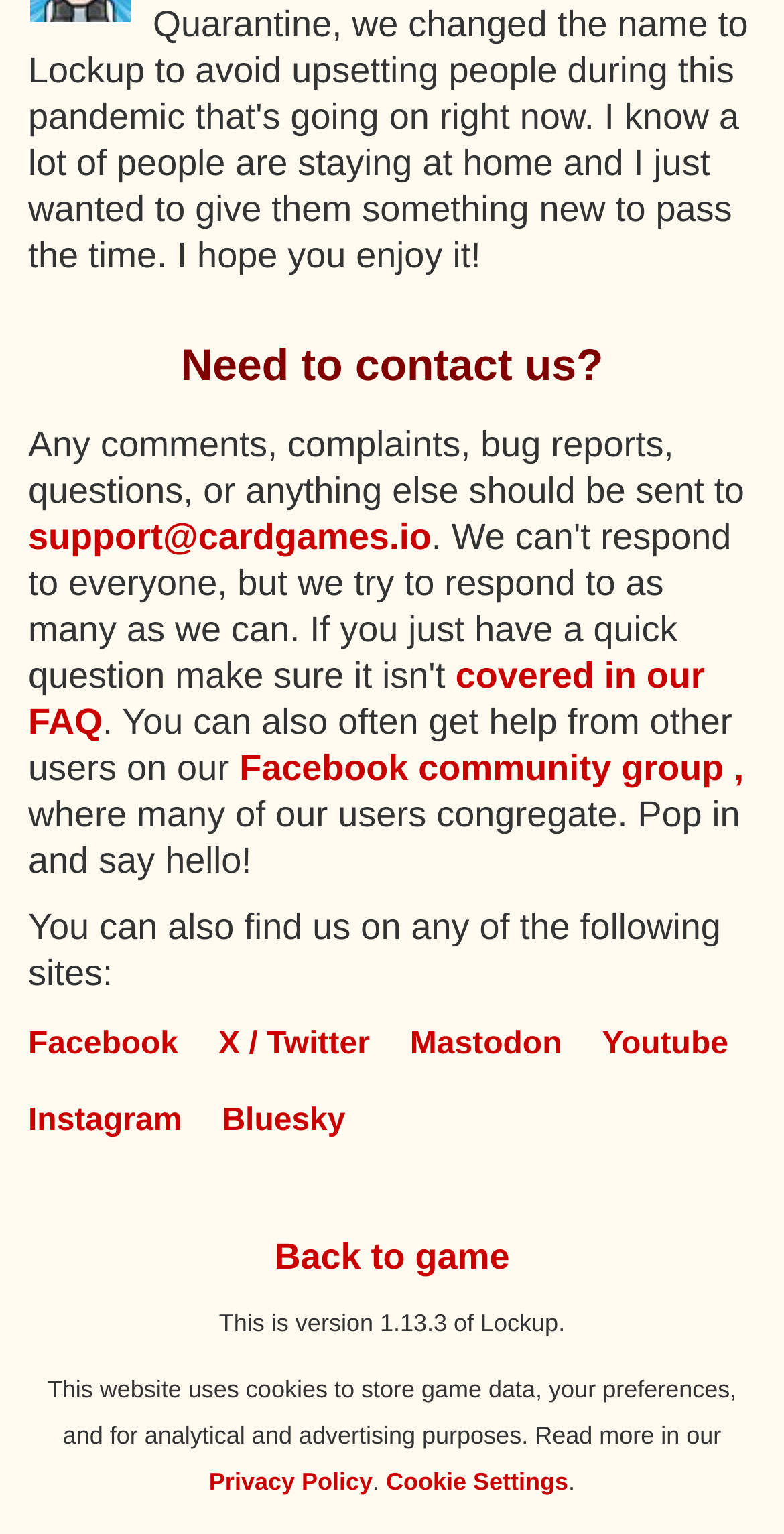Please determine the bounding box coordinates for the element that should be clicked to follow these instructions: "Read FAQ".

[0.036, 0.427, 0.899, 0.484]